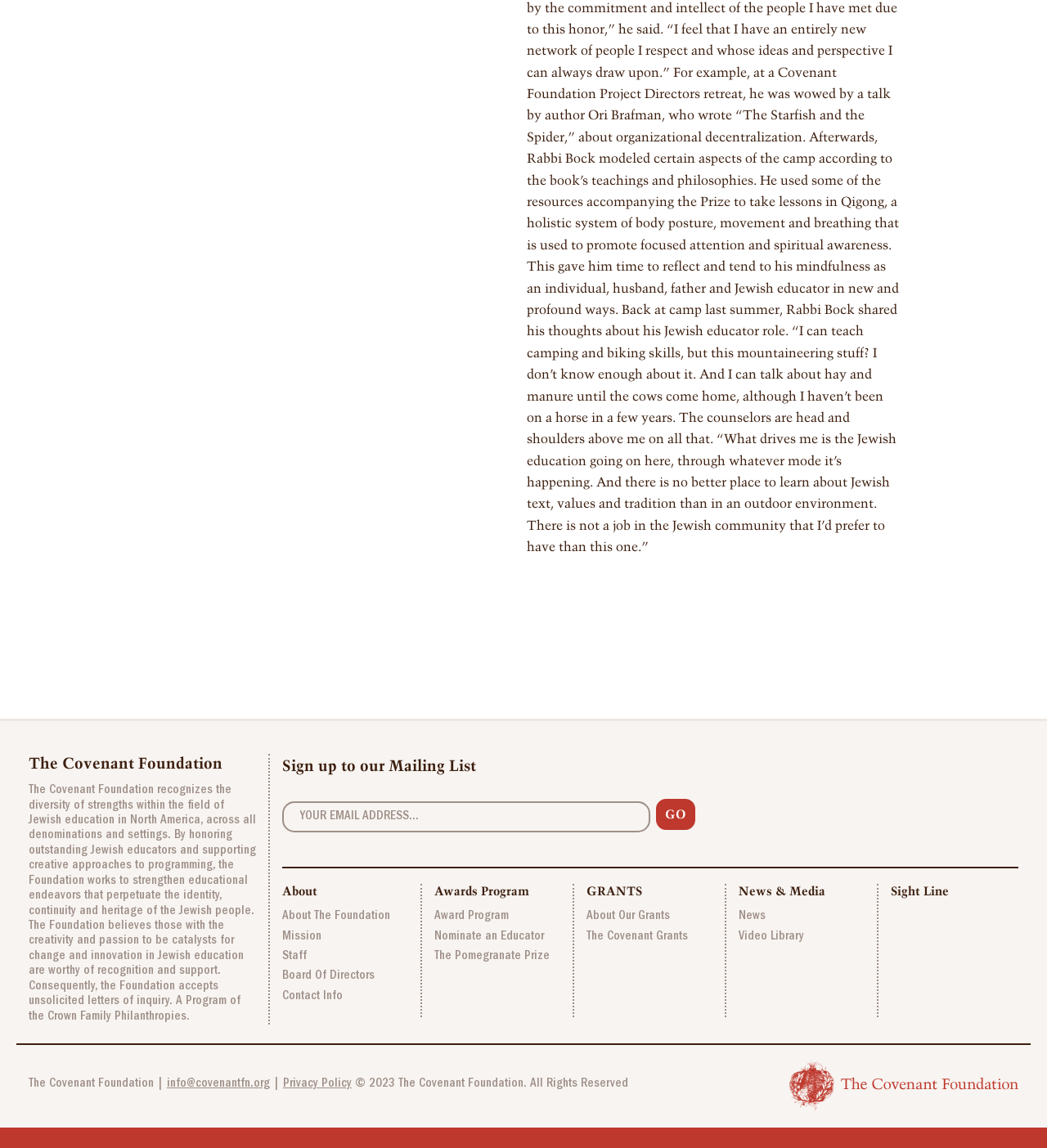Locate the bounding box coordinates of the clickable part needed for the task: "Learn more about the foundation".

[0.27, 0.77, 0.39, 0.783]